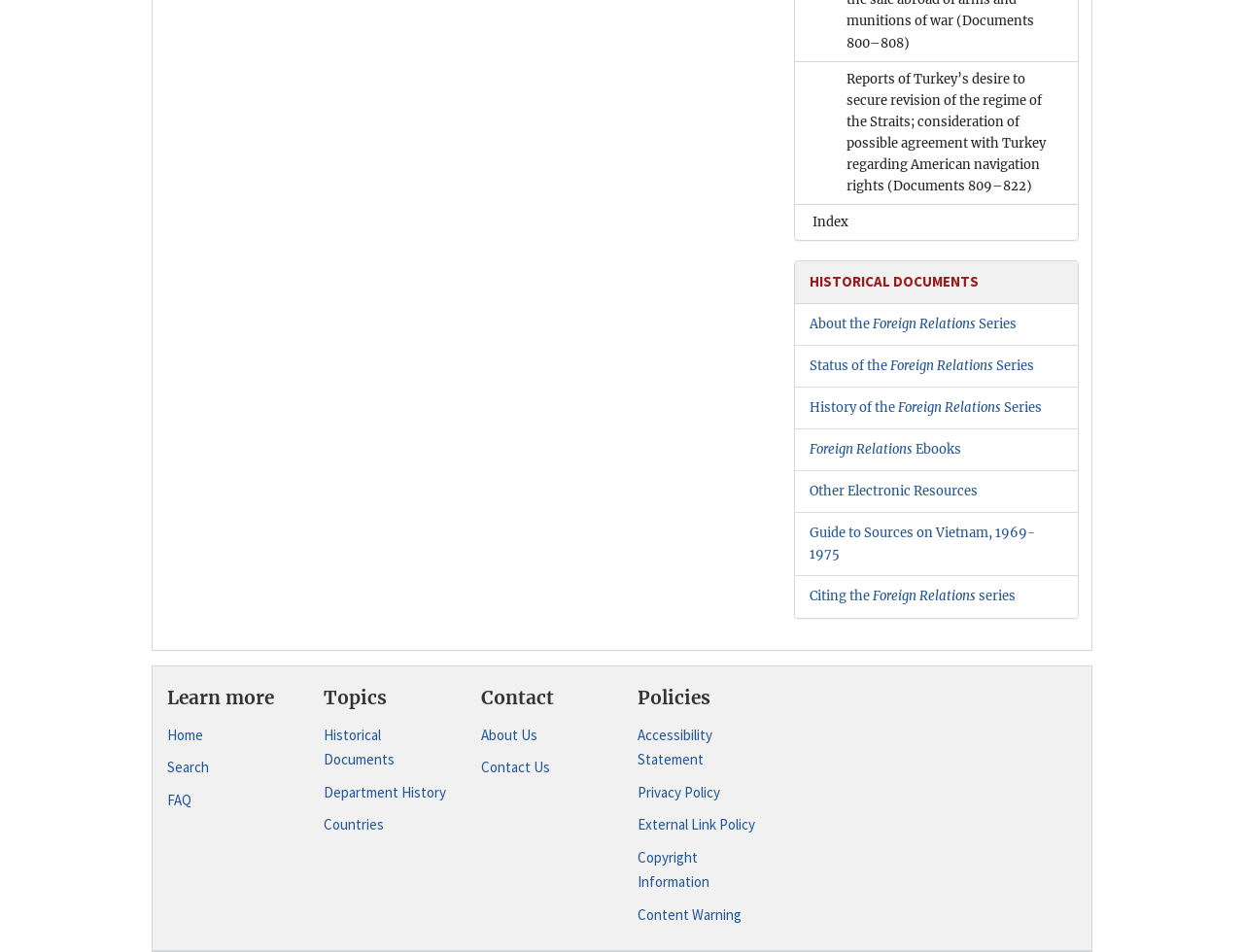Use a single word or phrase to respond to the question:
How many links are under 'HISTORICAL DOCUMENTS'?

7